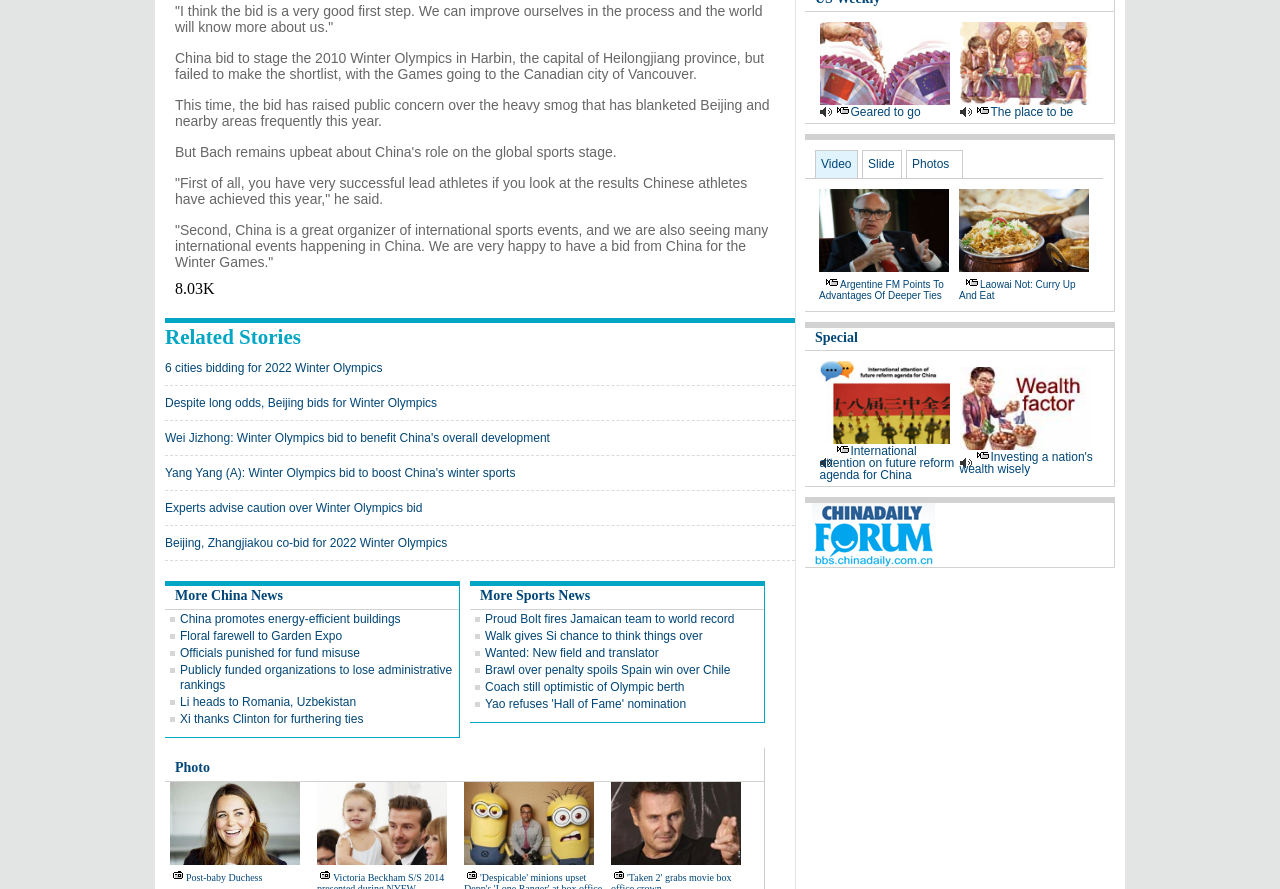Determine the bounding box coordinates for the area that needs to be clicked to fulfill this task: "View 'More China News'". The coordinates must be given as four float numbers between 0 and 1, i.e., [left, top, right, bottom].

[0.137, 0.661, 0.221, 0.678]